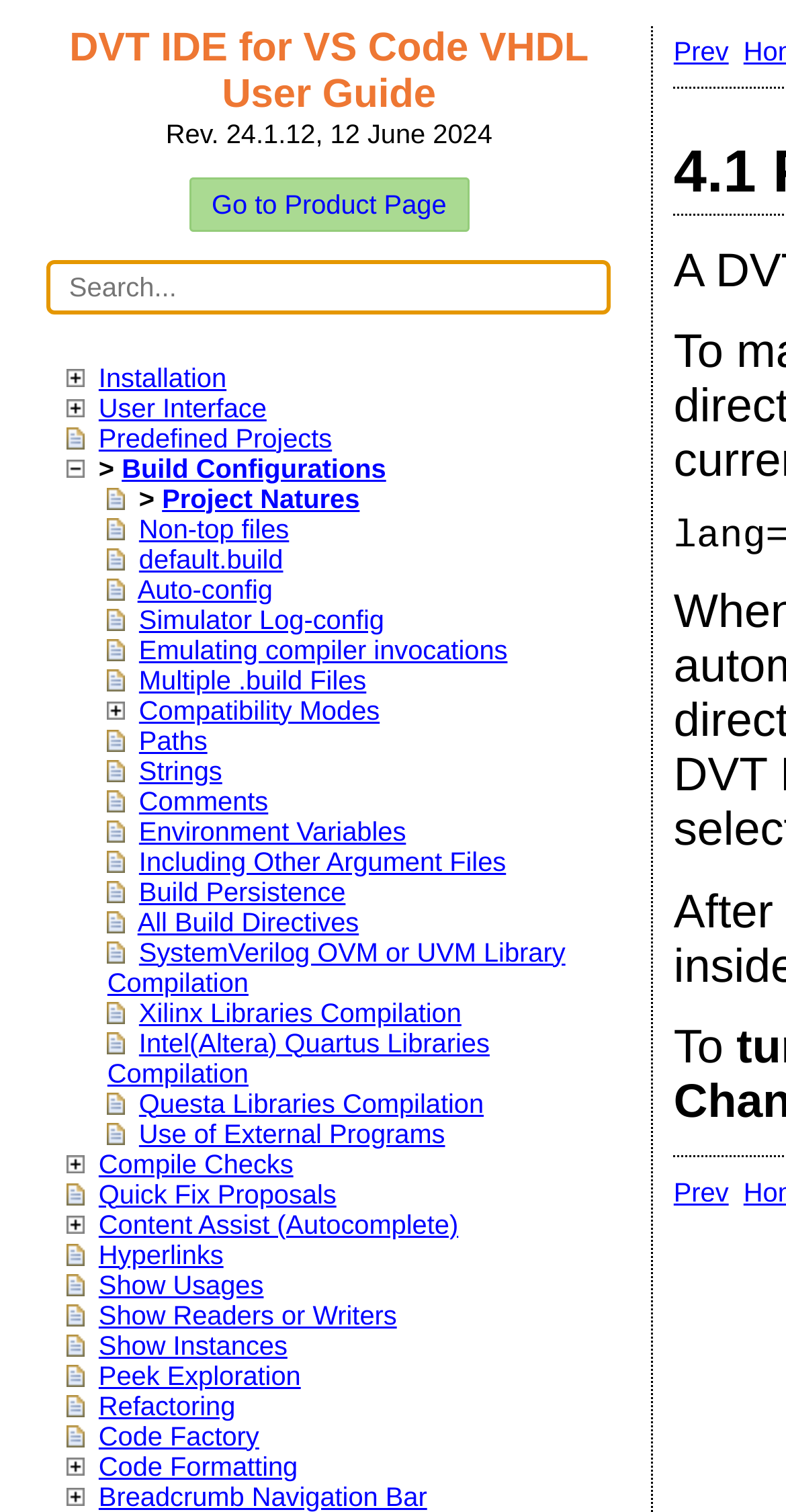What is the purpose of the textbox?
Please ensure your answer to the question is detailed and covers all necessary aspects.

The textbox is located at the top of the webpage with a bounding box of [0.06, 0.172, 0.778, 0.208] and has a placeholder text 'Search...'. This suggests that the purpose of the textbox is to allow users to search for something on the webpage.